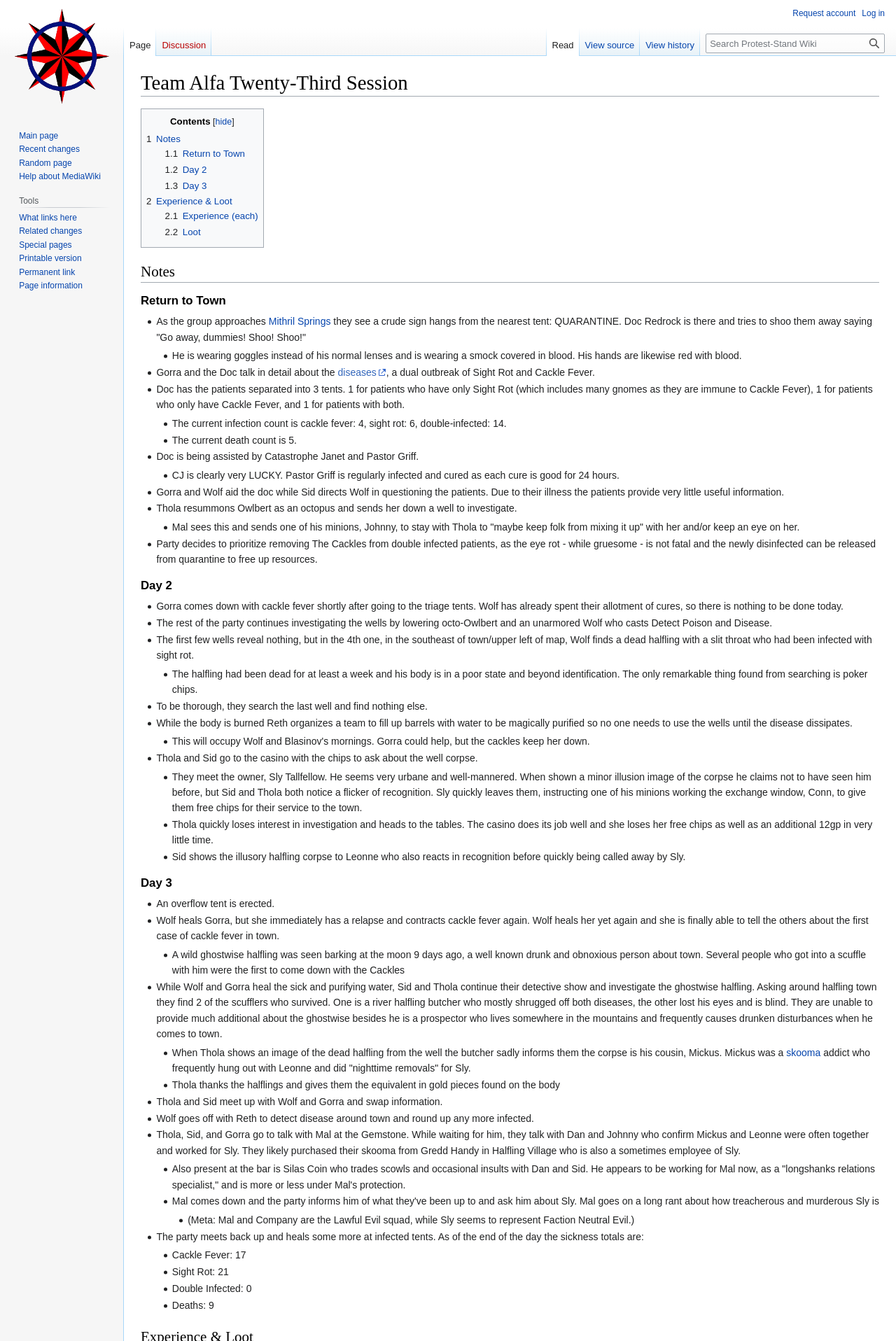Please specify the bounding box coordinates of the element that should be clicked to execute the given instruction: 'Click on link to skooma'. Ensure the coordinates are four float numbers between 0 and 1, expressed as [left, top, right, bottom].

[0.878, 0.781, 0.916, 0.789]